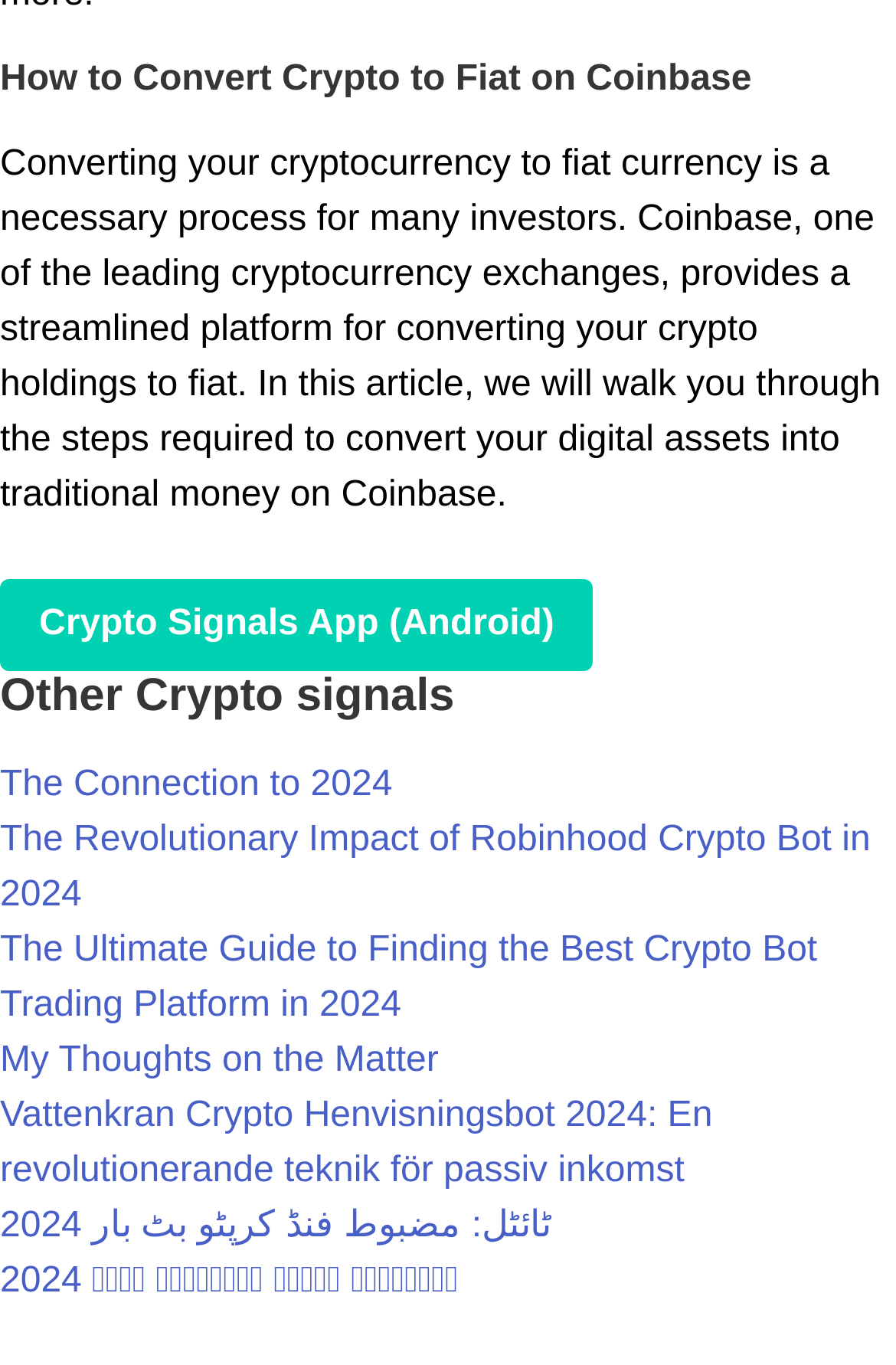Please provide a brief answer to the question using only one word or phrase: 
Are the links provided in the article related to cryptocurrency?

Yes